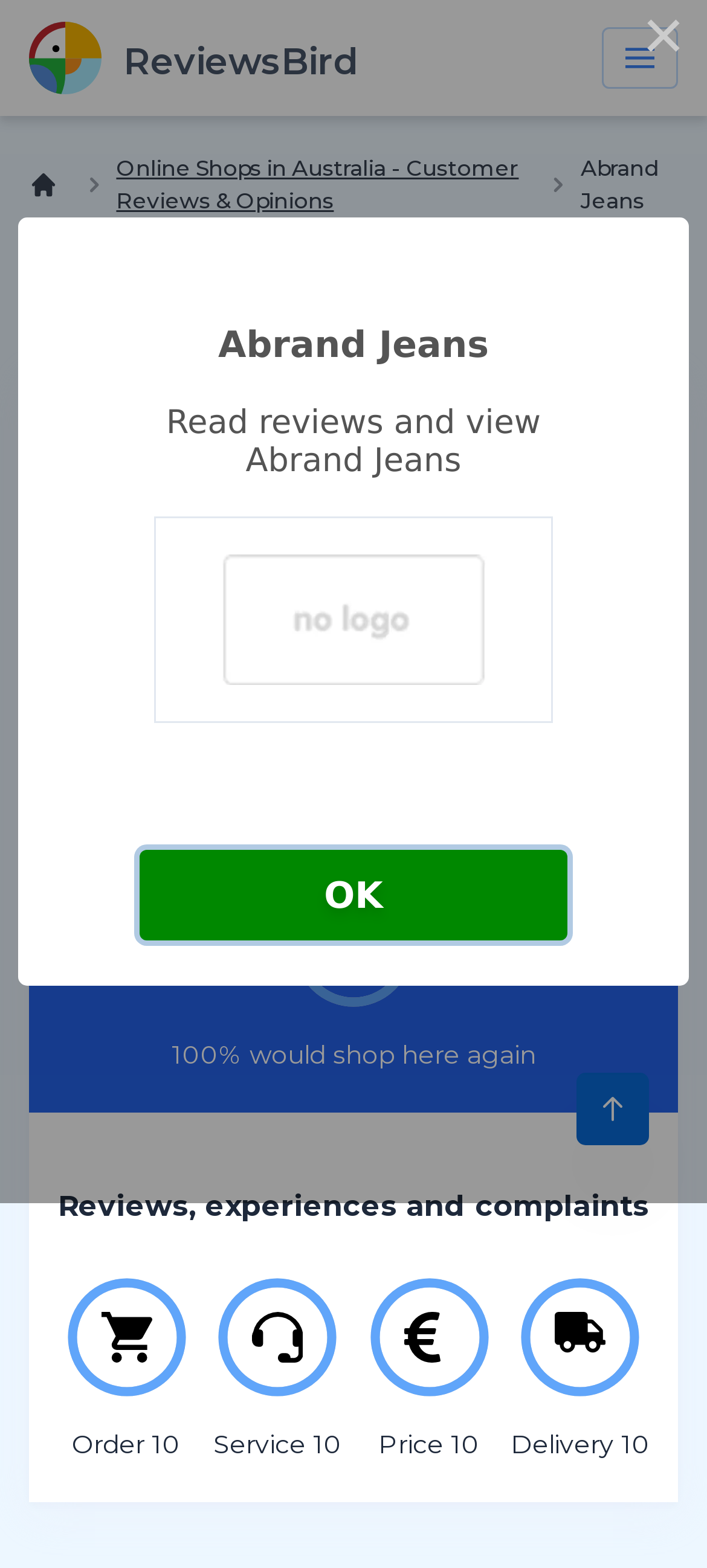What is the purpose of the 'OK' button?
Carefully analyze the image and provide a thorough answer to the question.

The 'OK' button is focused and has a bounding box coordinate [0.198, 0.542, 0.802, 0.6], which suggests that it is a part of the dialog box. Its purpose is likely to close the dialog box, as it is a common convention in web design.